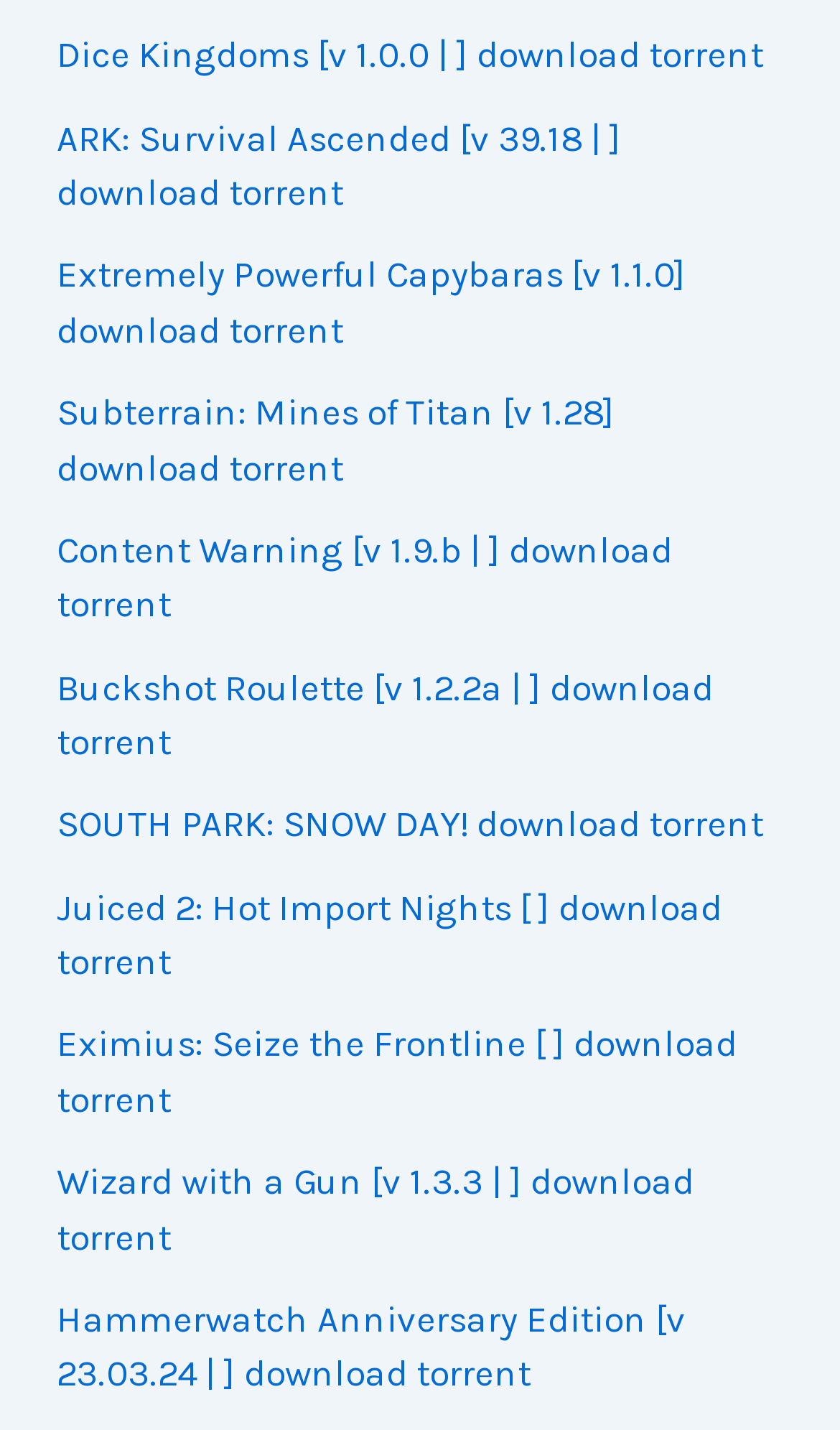Determine the bounding box coordinates for the area you should click to complete the following instruction: "download Wizard with a Gun torrent".

[0.067, 0.811, 0.826, 0.879]